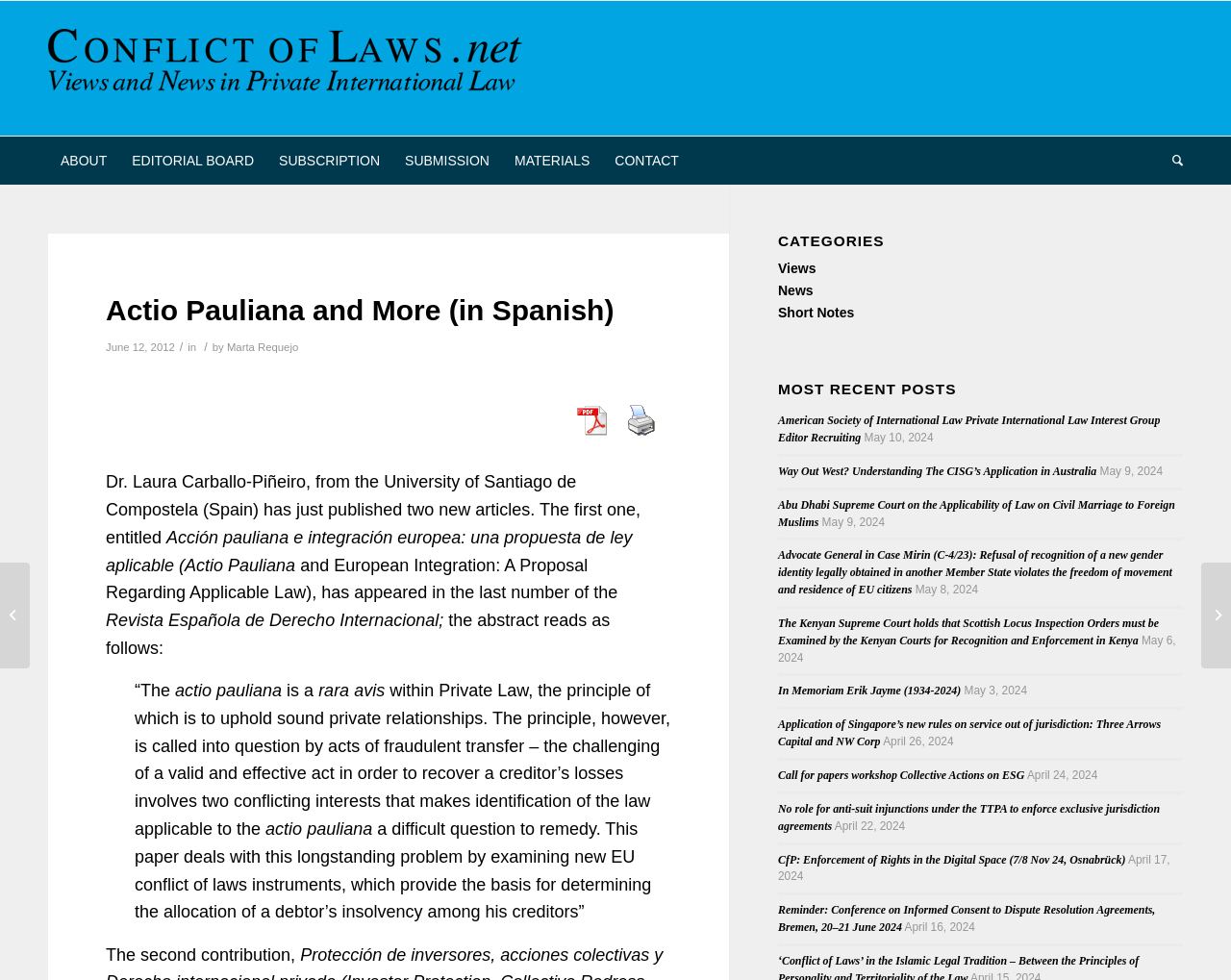Return the bounding box coordinates of the UI element that corresponds to this description: "In Memoriam Erik Jayme (1934-2024)". The coordinates must be given as four float numbers in the range of 0 and 1, [left, top, right, bottom].

[0.632, 0.698, 0.781, 0.712]